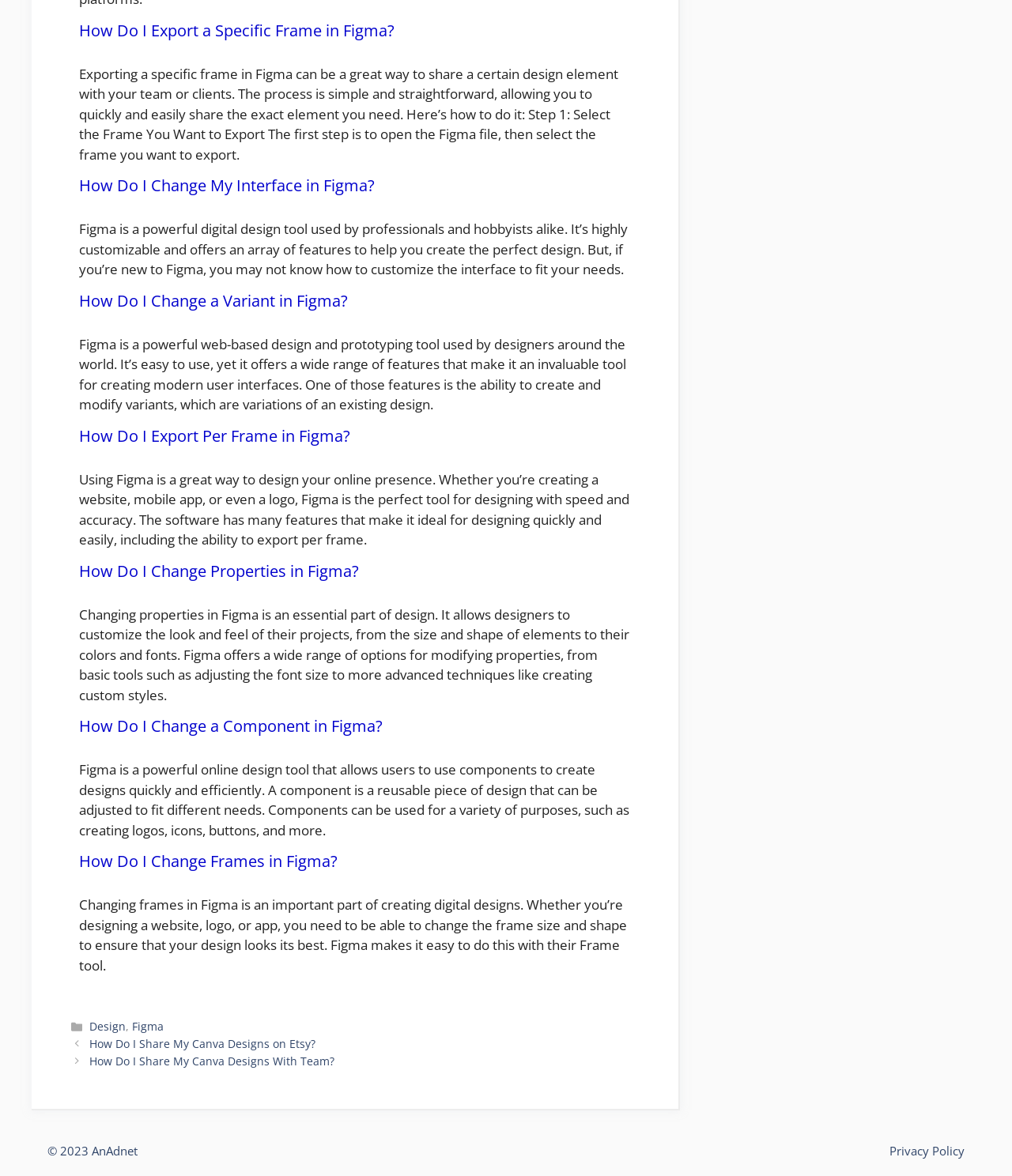What is the purpose of Figma?
Your answer should be a single word or phrase derived from the screenshot.

Designing digital interfaces